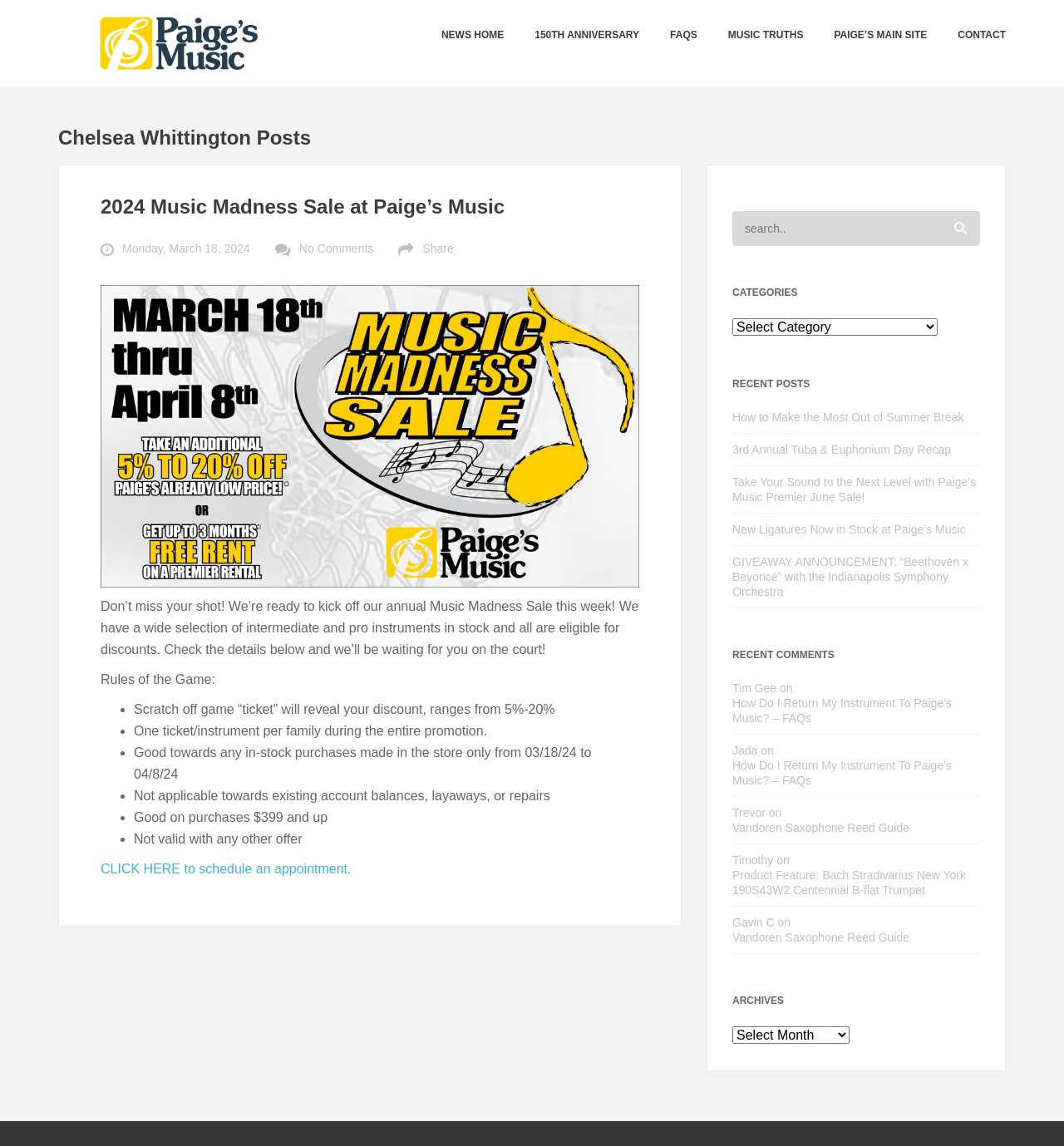Could you please study the image and provide a detailed answer to the question:
What is the topic of the first post on the website?

The first post on the website has a heading '2024 Music Madness Sale at Paige’s Music' and a description about the sale, which indicates that the topic of the first post is the 2024 Music Madness Sale.